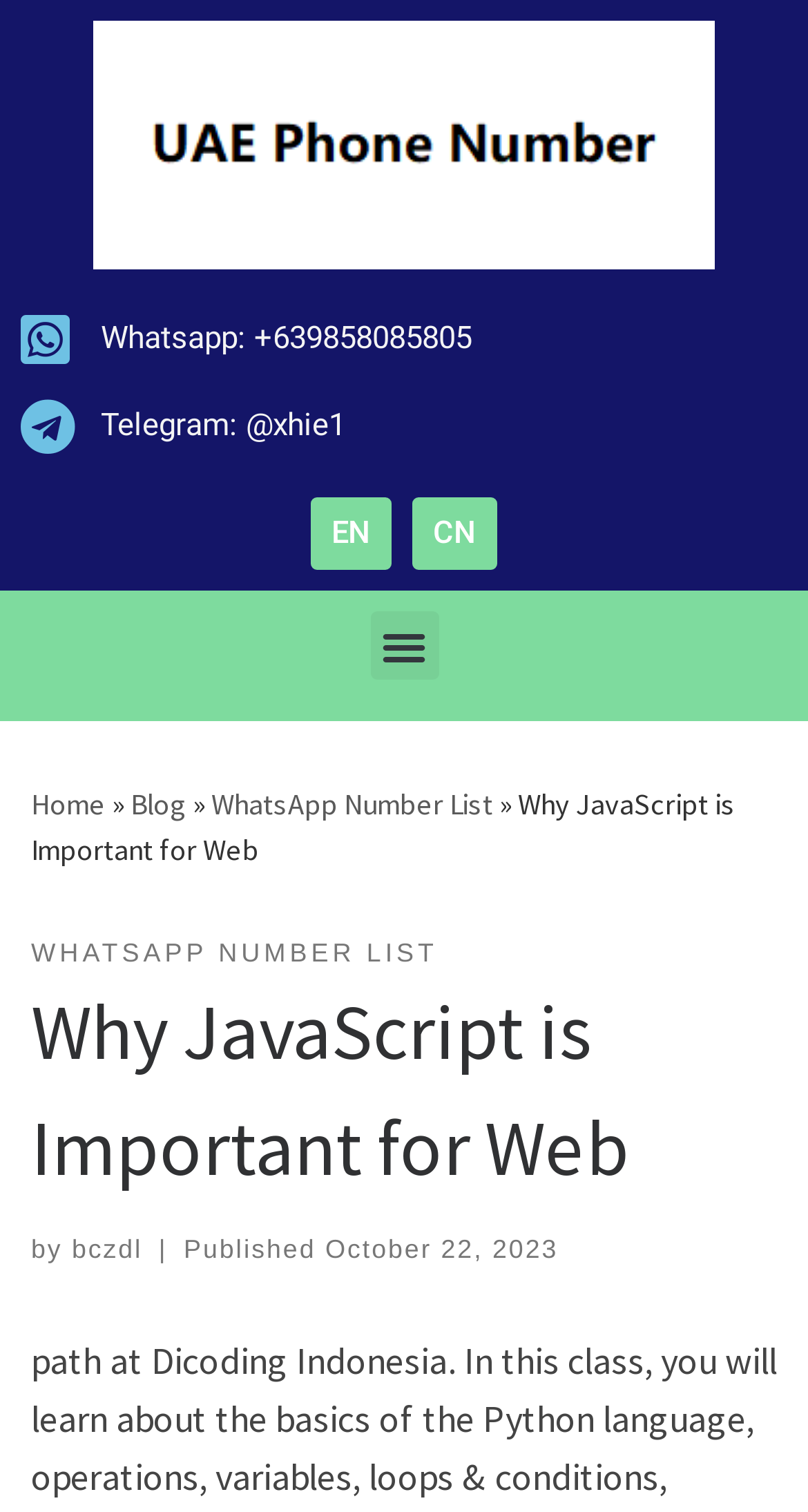Please identify the coordinates of the bounding box for the clickable region that will accomplish this instruction: "Click the UAE Phone Number link".

[0.115, 0.014, 0.885, 0.178]